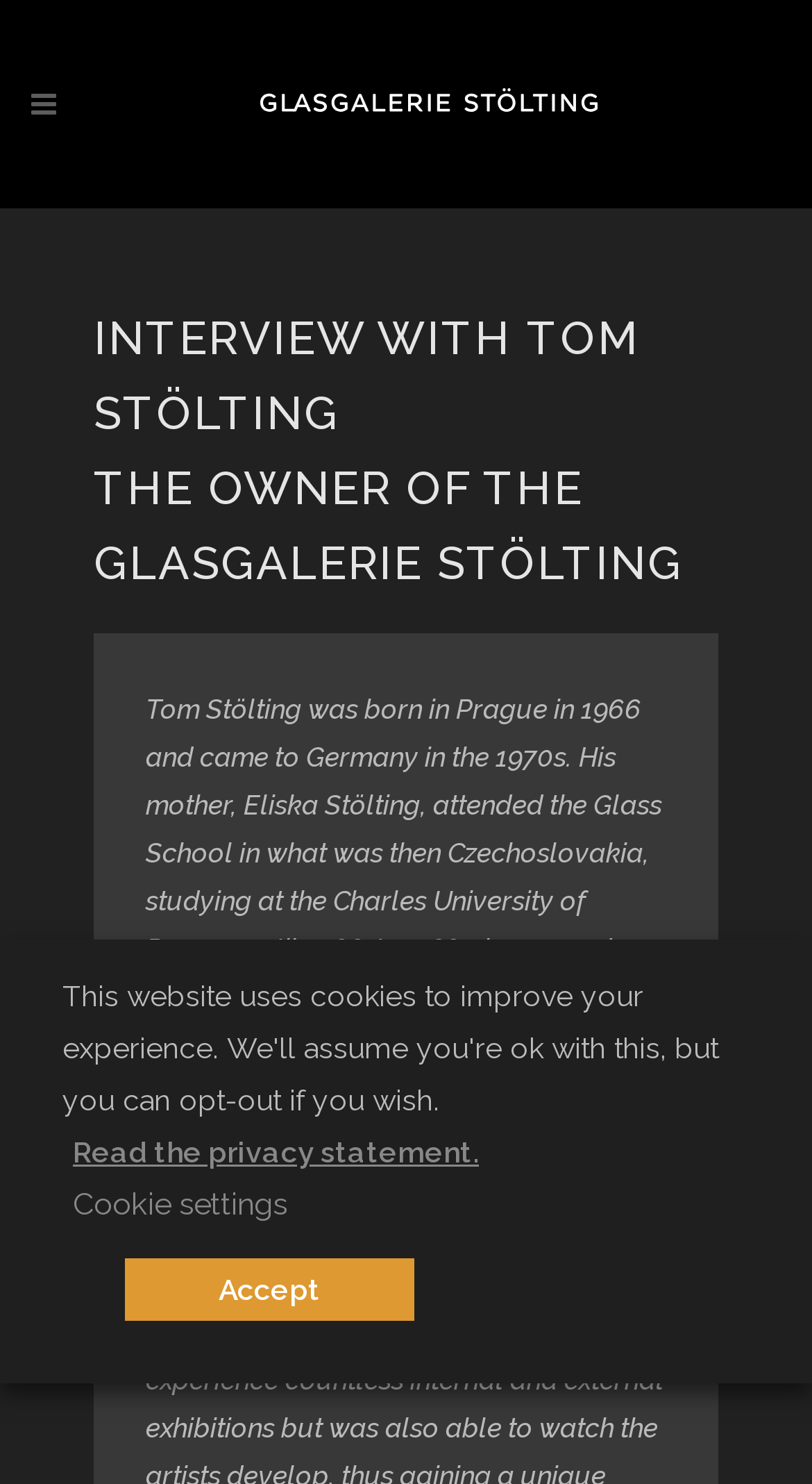Extract the bounding box coordinates for the described element: "Cookie settings". The coordinates should be represented as four float numbers between 0 and 1: [left, top, right, bottom].

[0.09, 0.799, 0.354, 0.823]